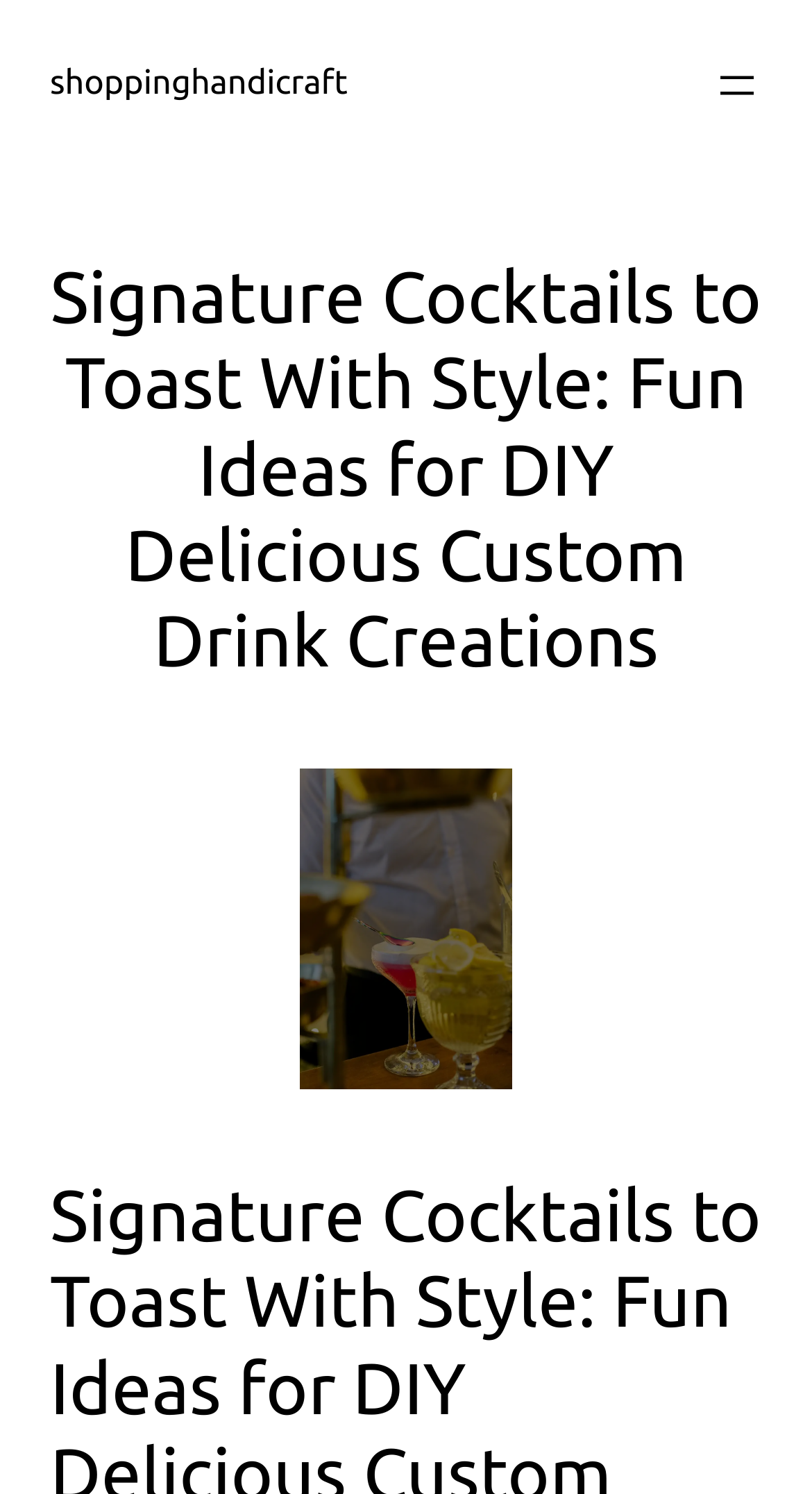What is the main topic of this webpage?
Give a comprehensive and detailed explanation for the question.

Based on the webpage's structure and content, the main topic is signature cocktails, which is evident from the heading 'Signature Cocktails to Toast With Style: Fun Ideas for DIY Delicious Custom Drink Creations' and the image of glasses with cocktails on the table.